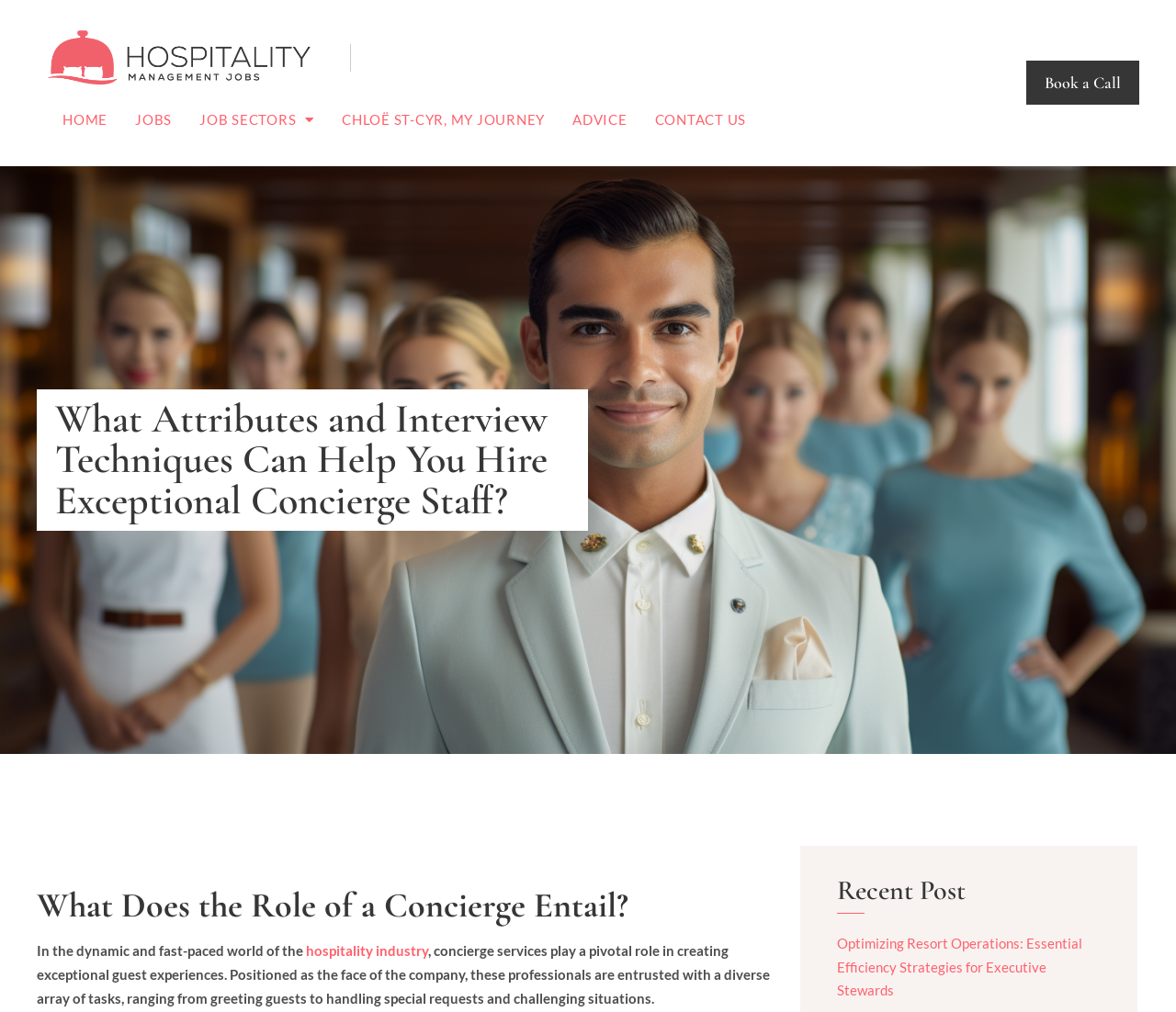Determine the bounding box coordinates for the clickable element required to fulfill the instruction: "Read the article about Optimizing Resort Operations". Provide the coordinates as four float numbers between 0 and 1, i.e., [left, top, right, bottom].

[0.712, 0.923, 0.92, 0.987]